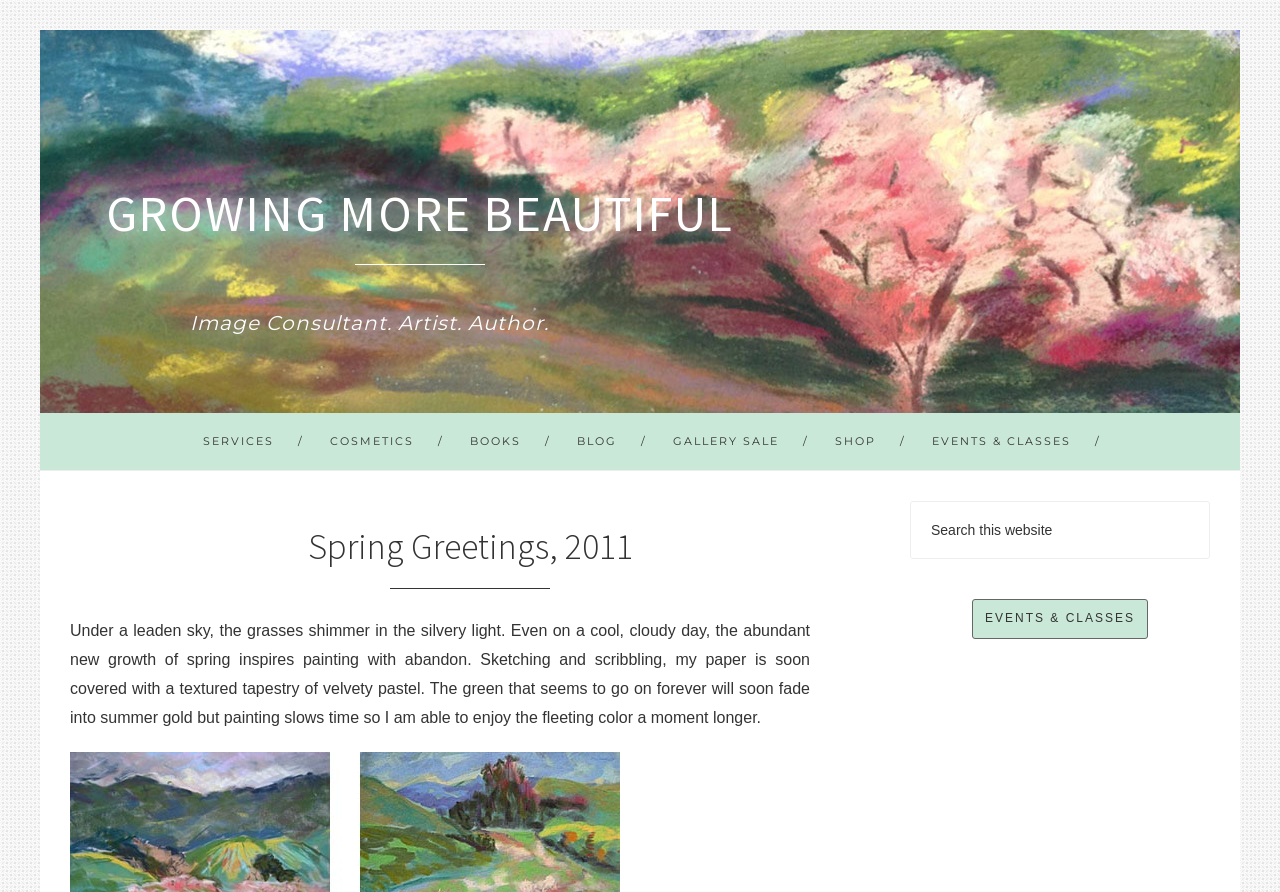Locate the bounding box coordinates of the element you need to click to accomplish the task described by this instruction: "Search this website".

[0.711, 0.562, 0.945, 0.627]